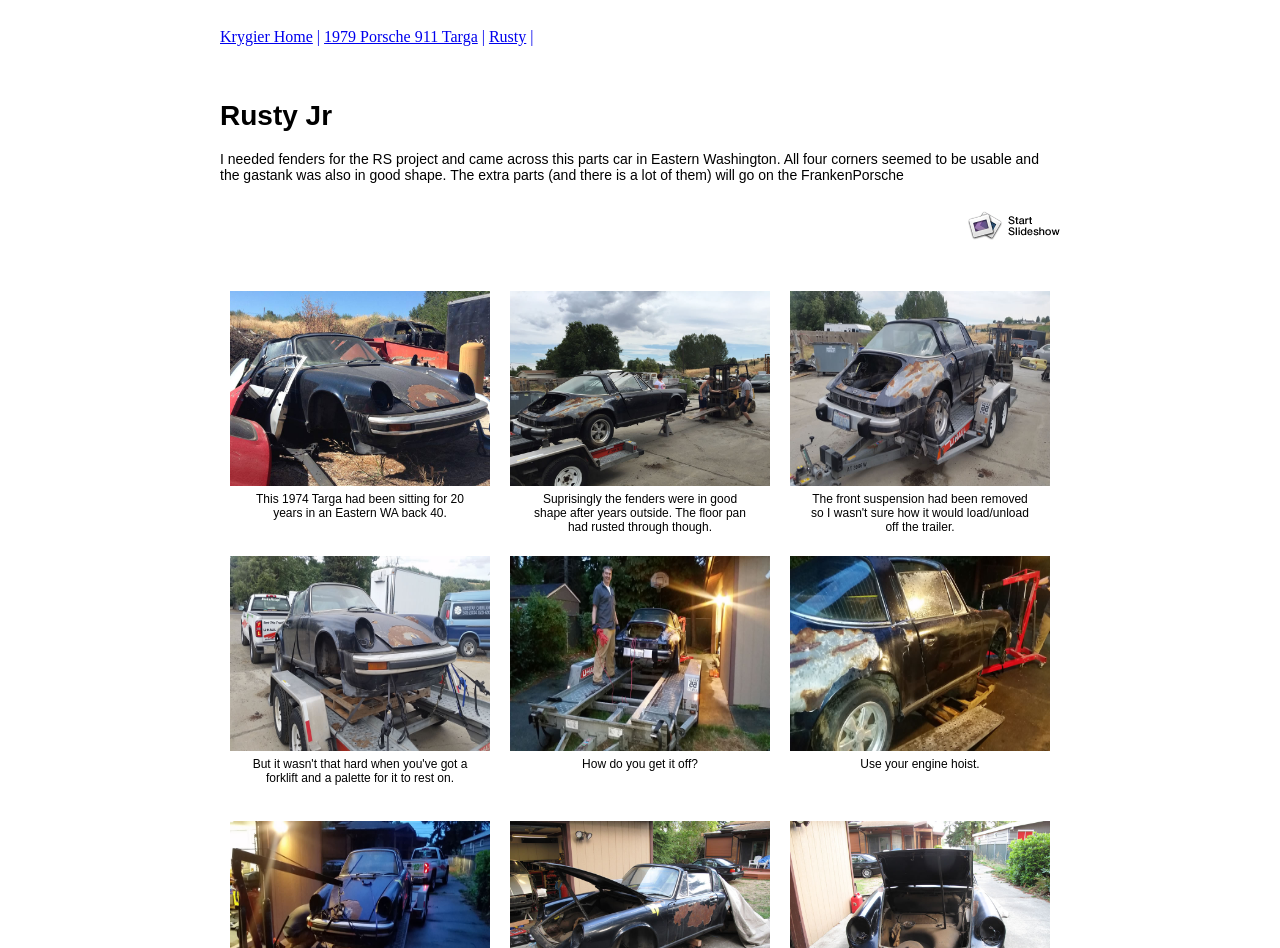Generate a thorough caption detailing the webpage content.

The webpage is about a parts car, specifically a 1974 Porsche 911 Targa, referred to as "Rusty". At the top, there are several links to other pages, including "Krygier Home" and "1979 Porsche 911 Targa", separated by vertical lines. Below these links, there is a heading "Rusty Jr" followed by a paragraph of text describing the discovery of the parts car in Eastern Washington and the usable parts it has.

Below this text, there are several links to images, each with a brief description. The first image is labeled "Front" and is positioned to the right of the text. The subsequent images are arranged in a vertical column, with descriptions such as "This 1974 Targa had been sitting for 20 years in an Eastern WA back 40", "Suprisingly the fenders were in good shape after years outside", and "The front suspension had been removed so I wasn't sure how it would load/unload off the trailer". Each image is accompanied by a brief text description.

The images are positioned in the middle and right side of the page, with the text descriptions and links to the left. The overall layout is organized, with clear headings and concise text descriptions accompanying the images.